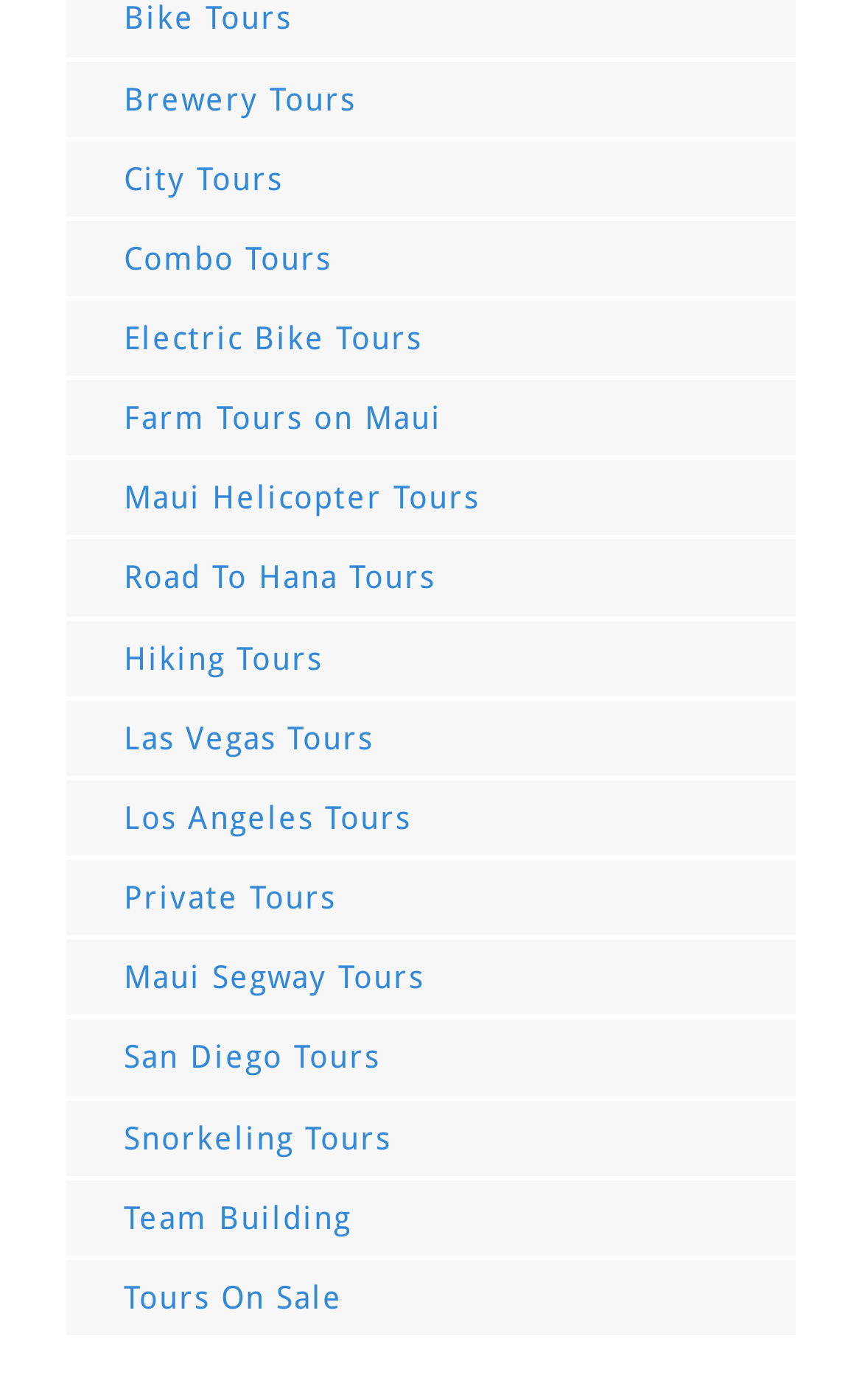Locate the bounding box coordinates of the area where you should click to accomplish the instruction: "Subscribe to NAJAeducation Posts".

None